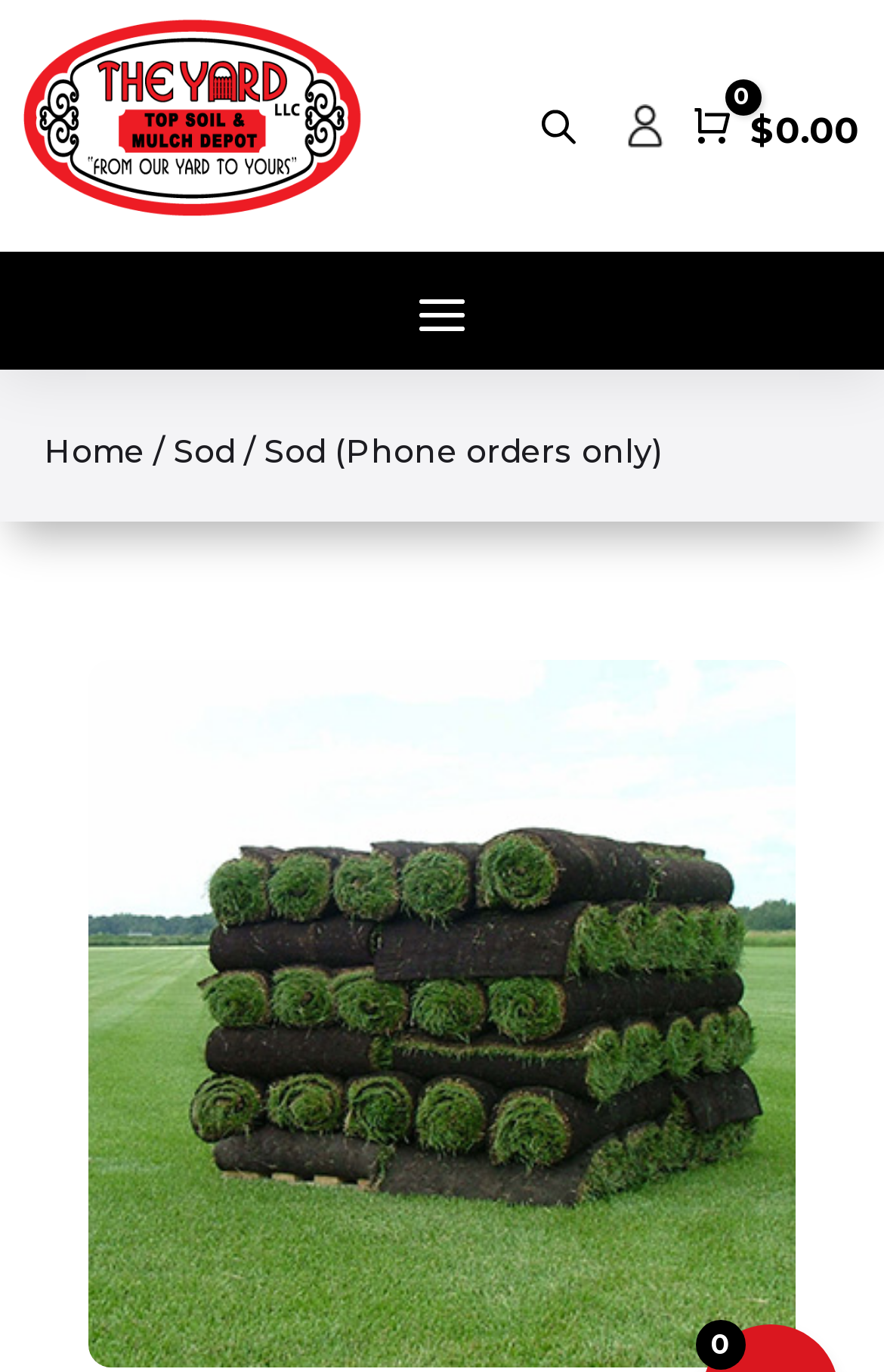Answer the following in one word or a short phrase: 
What is the breadcrumb navigation path?

Home / Sod